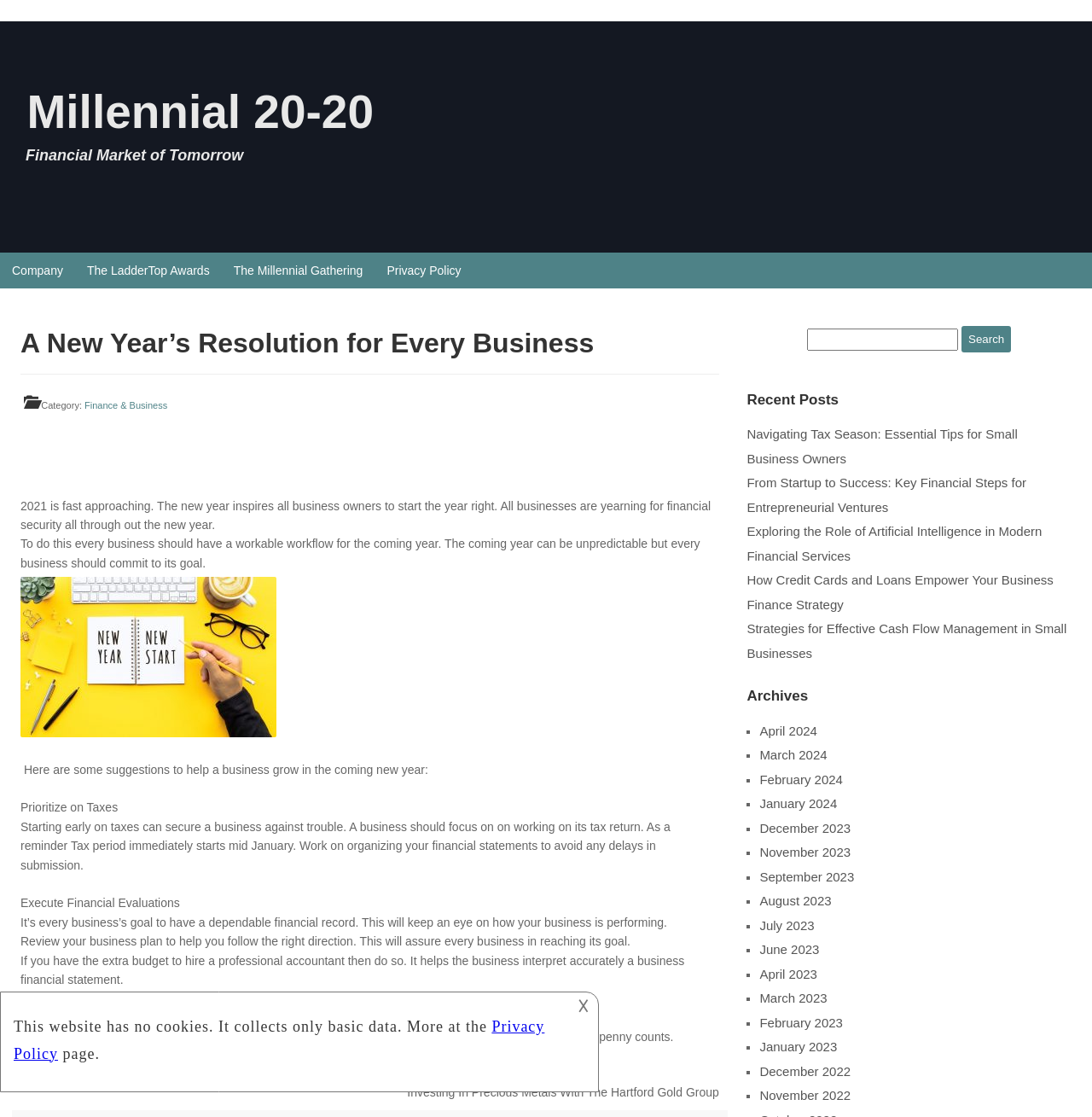Provide the bounding box coordinates of the HTML element described by the text: "value="Search"".

[0.88, 0.292, 0.926, 0.316]